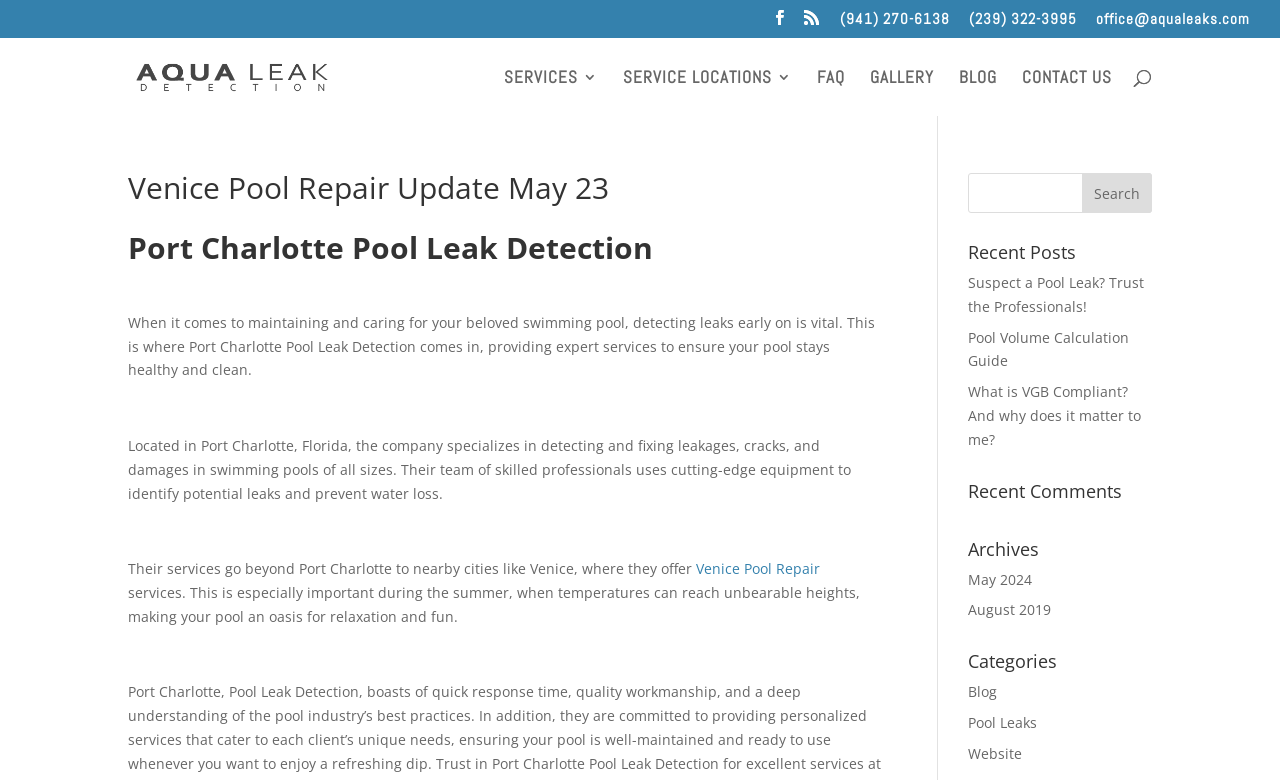Respond to the question below with a single word or phrase: What is the purpose of the company?

detecting and fixing leakages